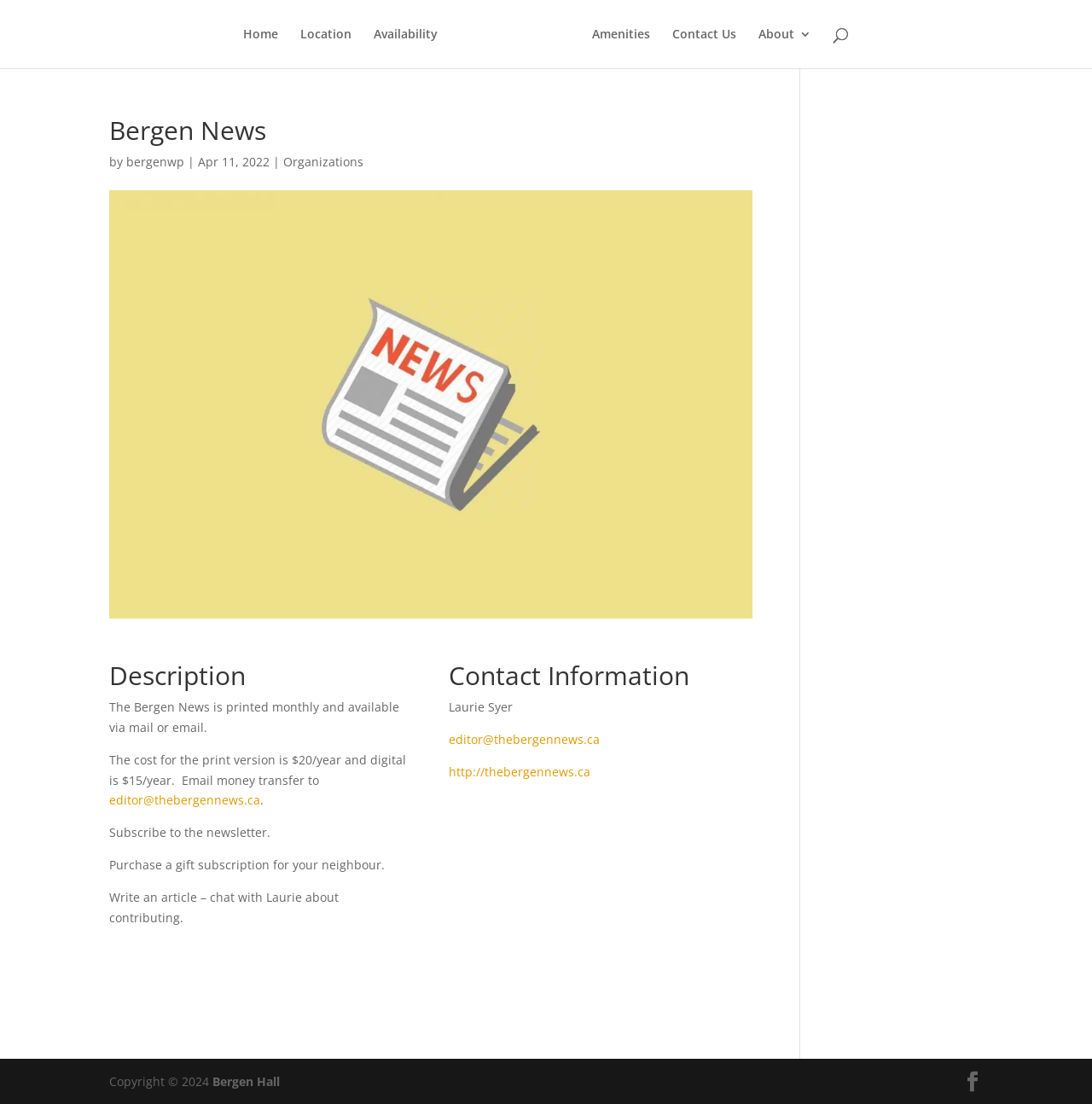Identify the bounding box coordinates of the clickable region required to complete the instruction: "contact us". The coordinates should be given as four float numbers within the range of 0 and 1, i.e., [left, top, right, bottom].

[0.616, 0.026, 0.675, 0.062]